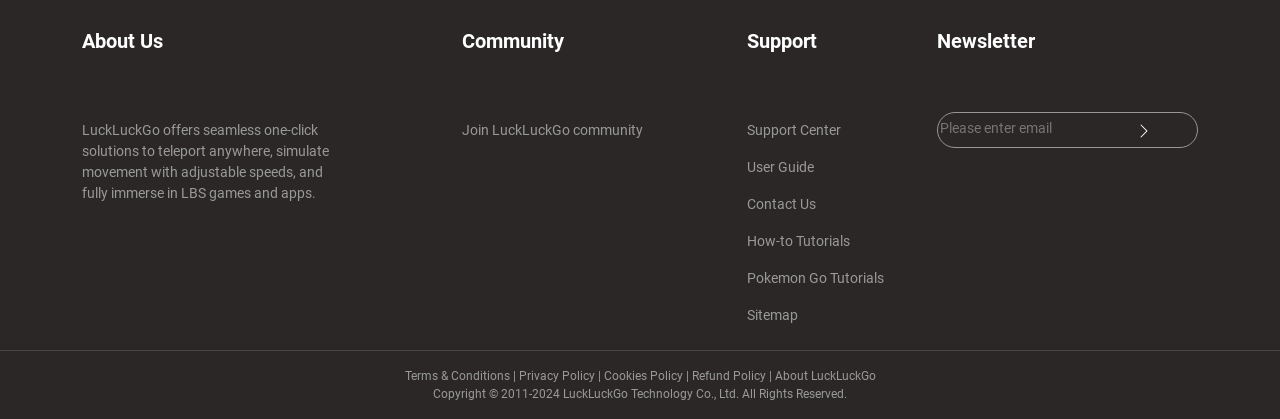Bounding box coordinates should be in the format (top-left x, top-left y, bottom-right x, bottom-right y) and all values should be floating point numbers between 0 and 1. Determine the bounding box coordinate for the UI element described as: Sitemap

[0.584, 0.732, 0.623, 0.771]